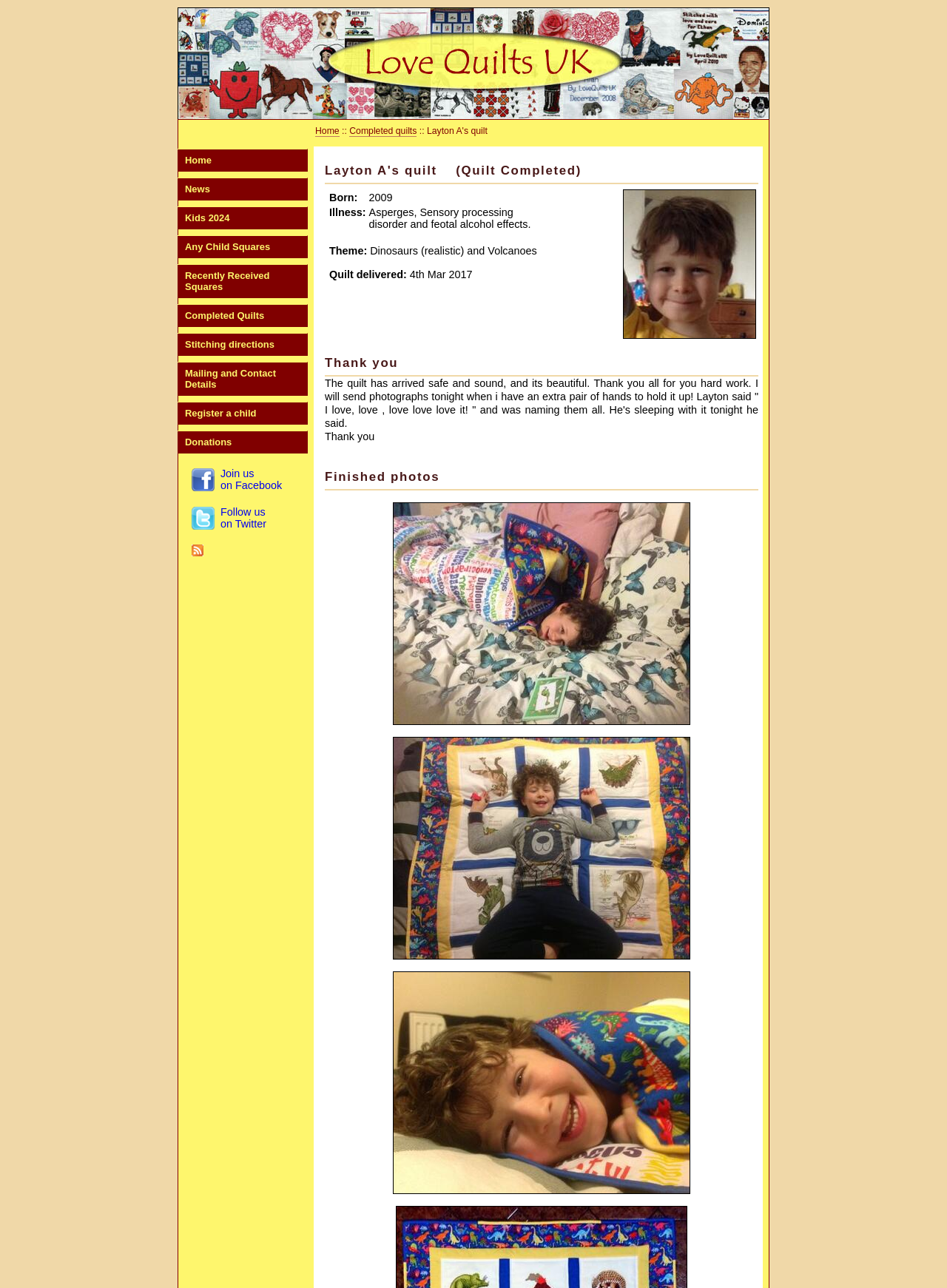Specify the bounding box coordinates of the element's region that should be clicked to achieve the following instruction: "Click on Home". The bounding box coordinates consist of four float numbers between 0 and 1, in the format [left, top, right, bottom].

[0.188, 0.115, 0.325, 0.133]